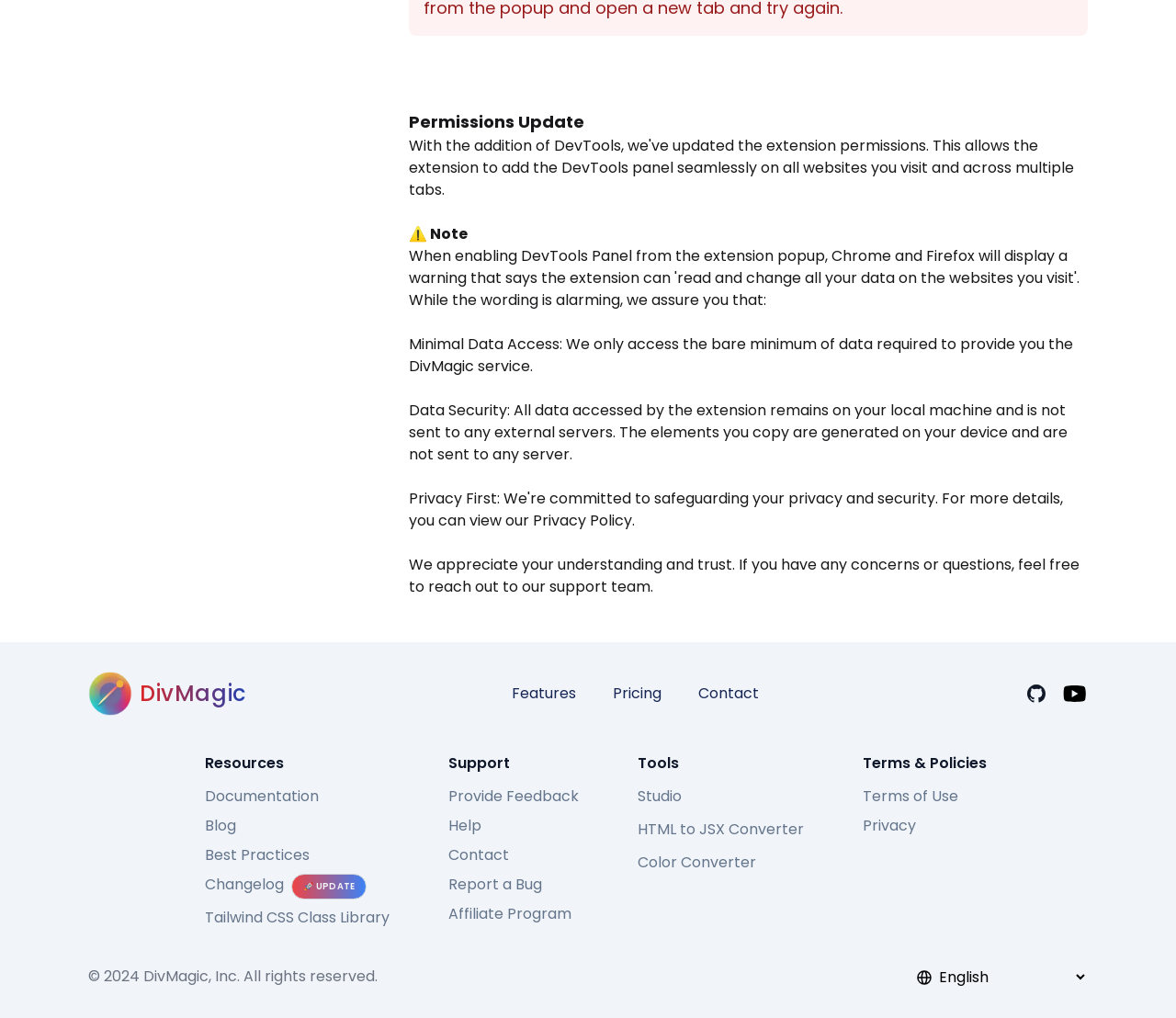Find the bounding box of the web element that fits this description: "Report a Bug".

[0.381, 0.858, 0.461, 0.879]